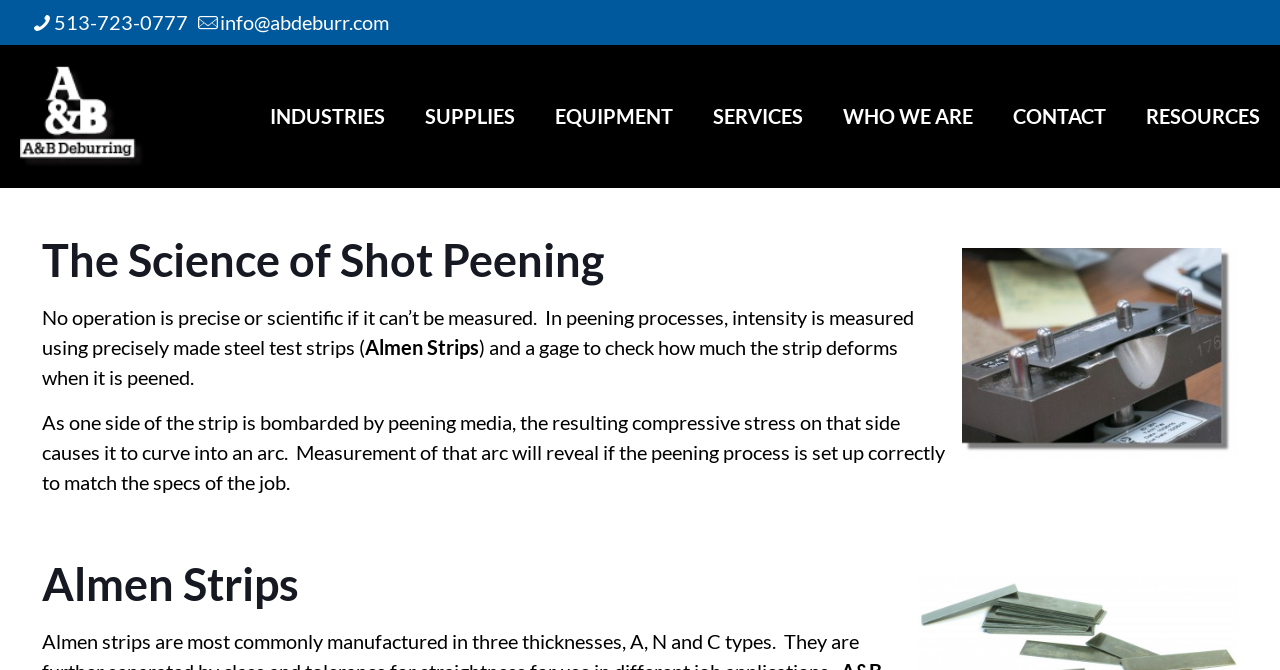Identify the bounding box of the UI element described as follows: "WHO WE ARE". Provide the coordinates as four float numbers in the range of 0 to 1 [left, top, right, bottom].

[0.643, 0.067, 0.776, 0.279]